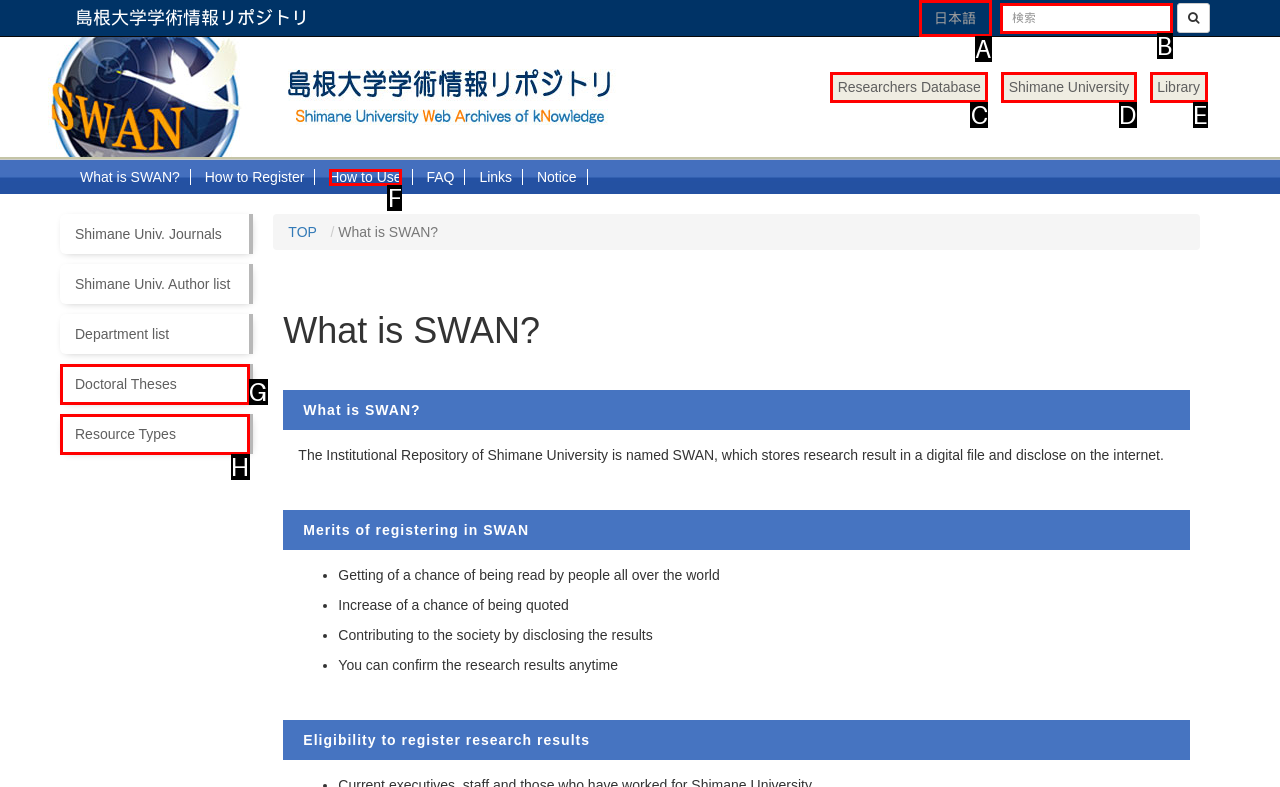Indicate the HTML element to be clicked to accomplish this task: search for something Respond using the letter of the correct option.

B